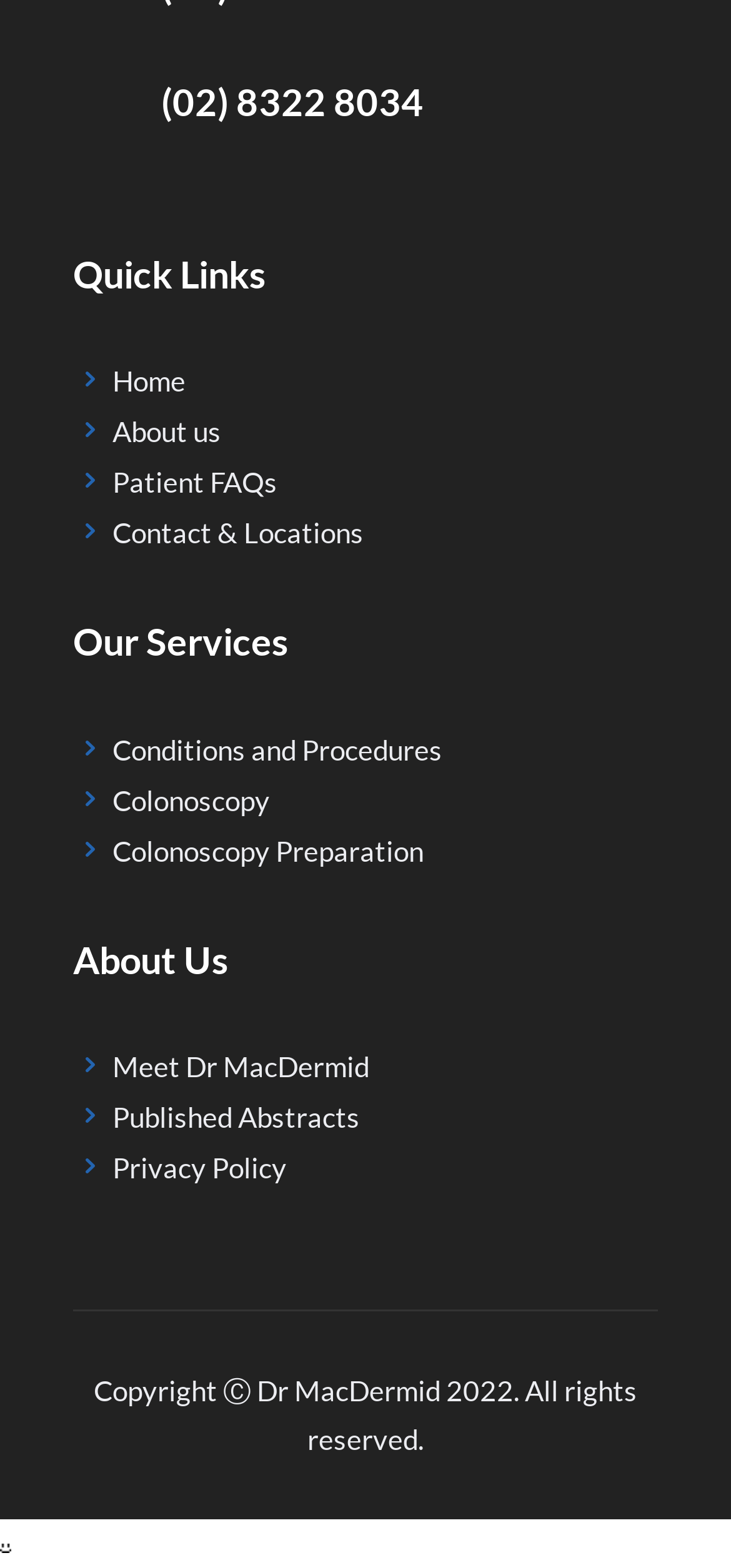Determine the bounding box coordinates for the area that should be clicked to carry out the following instruction: "Read Privacy Policy".

[0.154, 0.734, 0.392, 0.756]